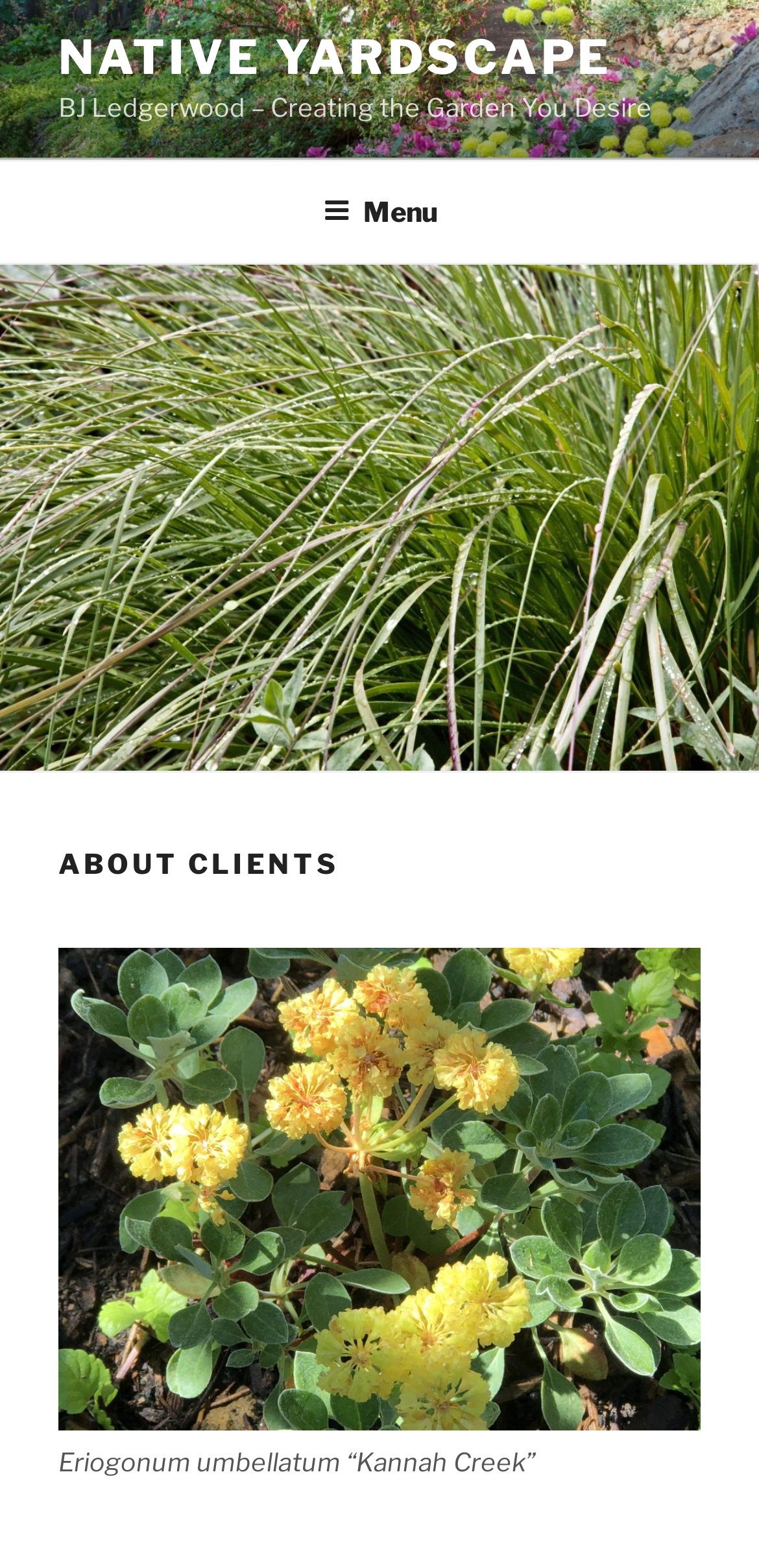Is the menu expanded? Examine the screenshot and reply using just one word or a brief phrase.

No